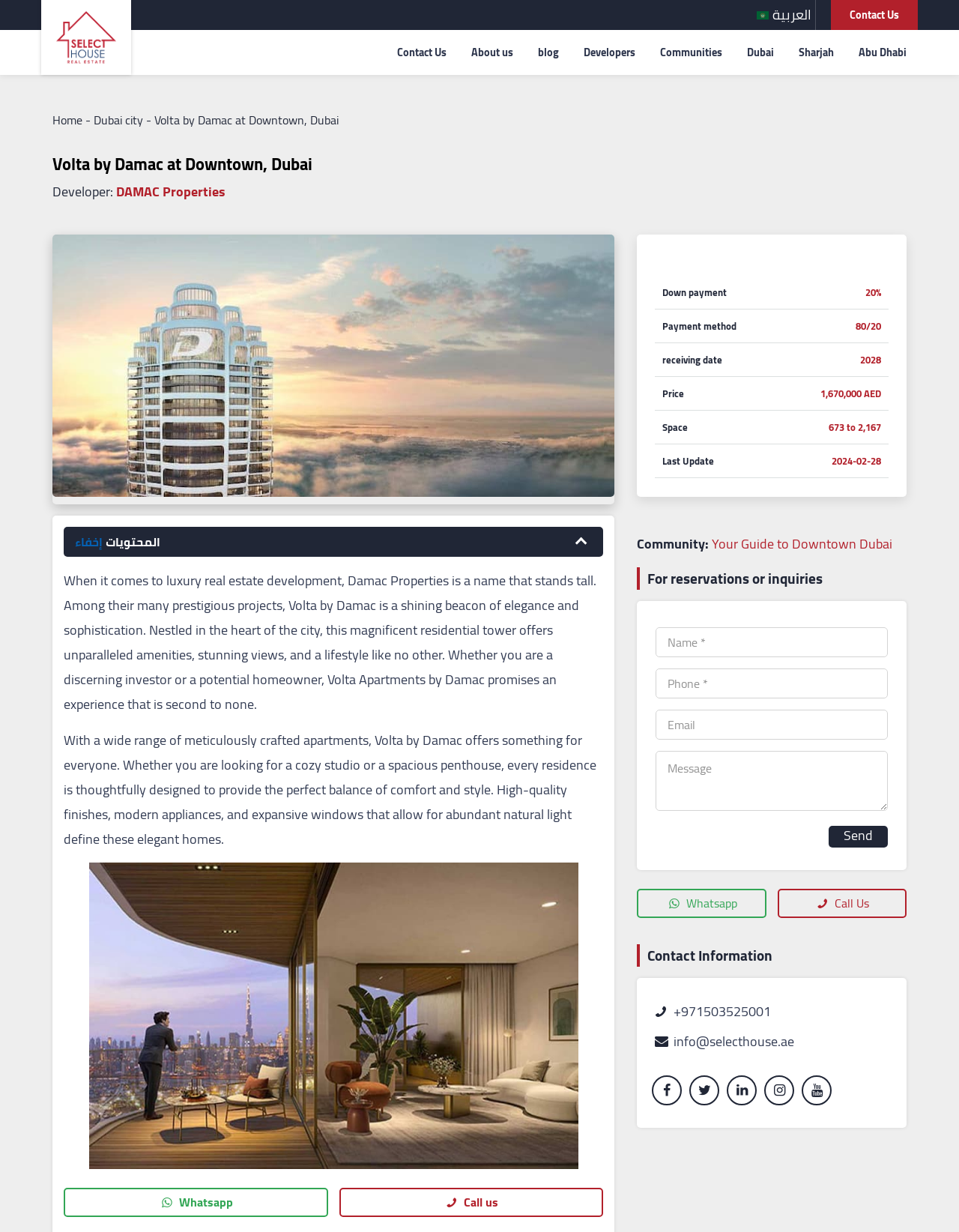Can you find and provide the title of the webpage?

Volta by Damac at Downtown, Dubai